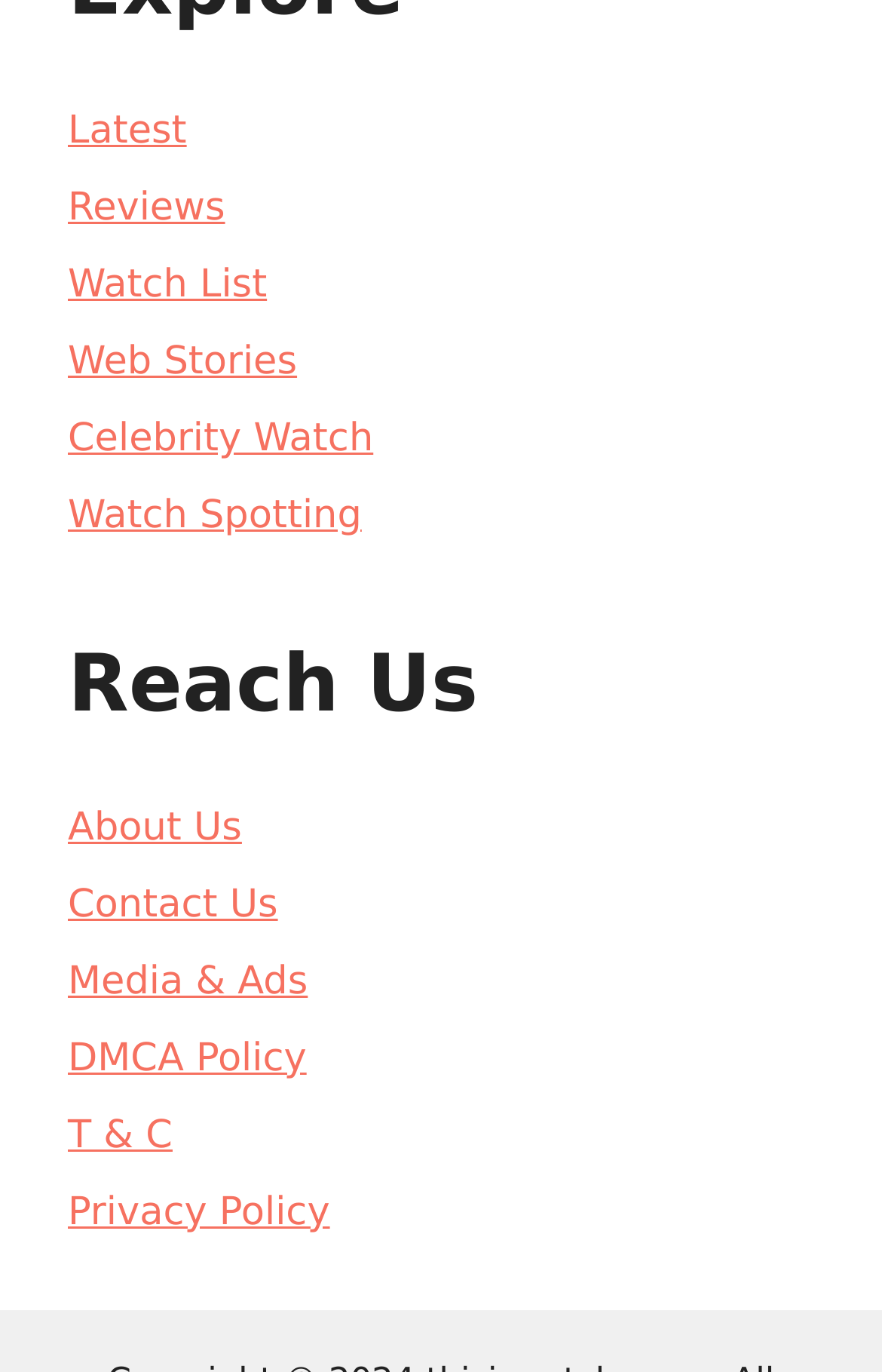Could you highlight the region that needs to be clicked to execute the instruction: "Watch celebrity watch"?

[0.077, 0.304, 0.423, 0.337]